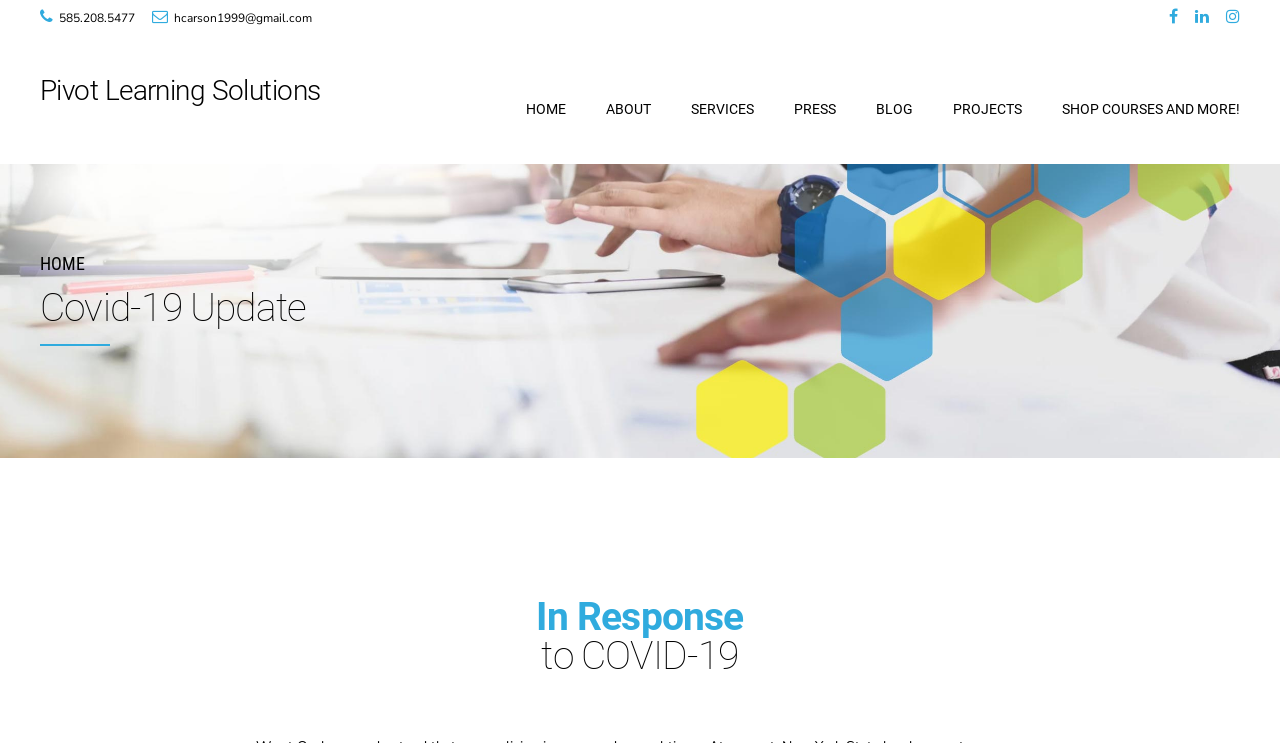Produce an elaborate caption capturing the essence of the webpage.

The webpage is about Pivot Learning Solutions, a training and educational presentation service. At the top left, there are three icons with links to phone number, email, and social media. Next to them is a link to the company name, Pivot Learning Solutions. 

Below these icons, there is a navigation menu with links to HOME, ABOUT, SERVICES, PRESS, BLOG, PROJECTS, and SHOP COURSES AND MORE!. 

On the left side of the page, there is a section with links to WHO I AM, WHAT I DO, CLIENT LIST, CALENDAR, and other services offered by the company, including EEOC AND DIVERSITY TRAINING, MICROLEARNING, CORPORATE TRAINING COURSE & MATERIALS DEVELOPMENT, SOFT SKILL TRAINING, TRAINING, VIRTUAL LEARNING, LMS PLATFORMS, LEADERSHIP, eLEARNING, INSTRUCTIONAL DESIGN, and PROFESSIONAL & PERSONAL DEVELOPMENT PLANS.

In the middle of the page, there is a heading that says "Covid-19 Update" and a paragraph of text below it, which explains that the company is offering all training and educational presentations via virtual platforms in response to COVID-19.

At the bottom of the page, there is another heading that says "In Response to COVID-19" and possibly more information or updates related to the company's response to the pandemic.